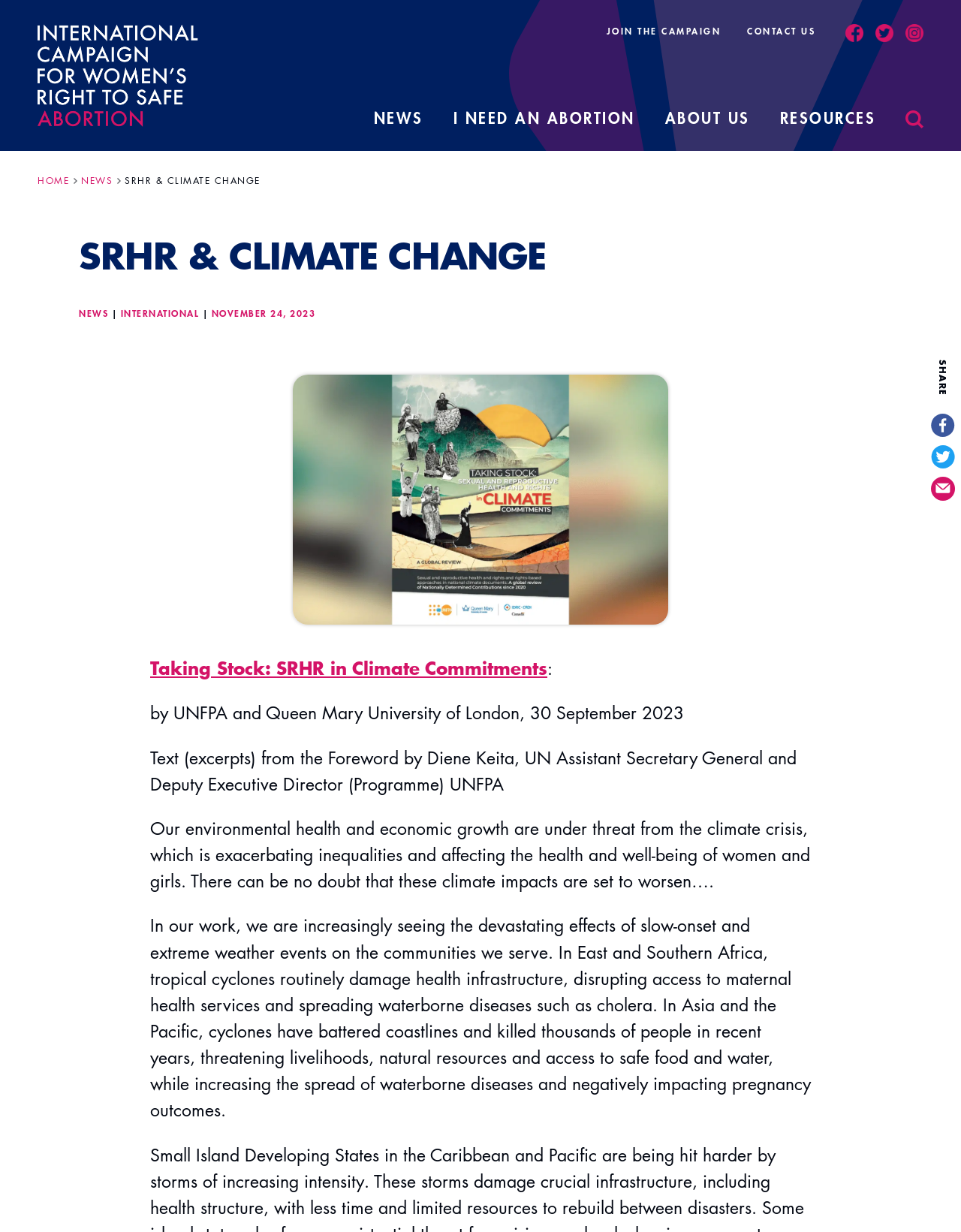Give a one-word or short phrase answer to this question: 
What social media platforms can you share content to?

Facebook, Twitter, Email